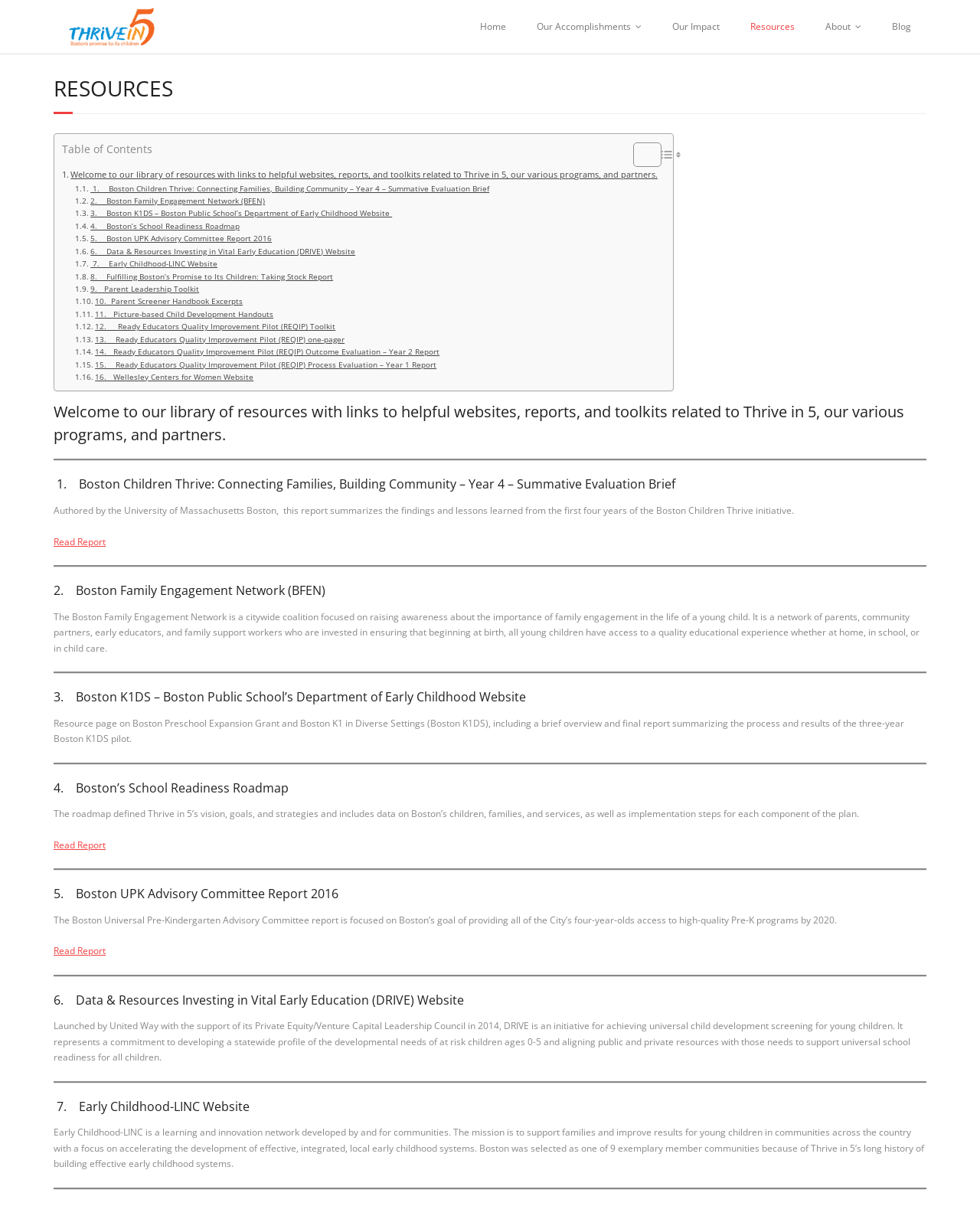Given the description of a UI element: "About", identify the bounding box coordinates of the matching element in the webpage screenshot.

[0.827, 0.0, 0.895, 0.045]